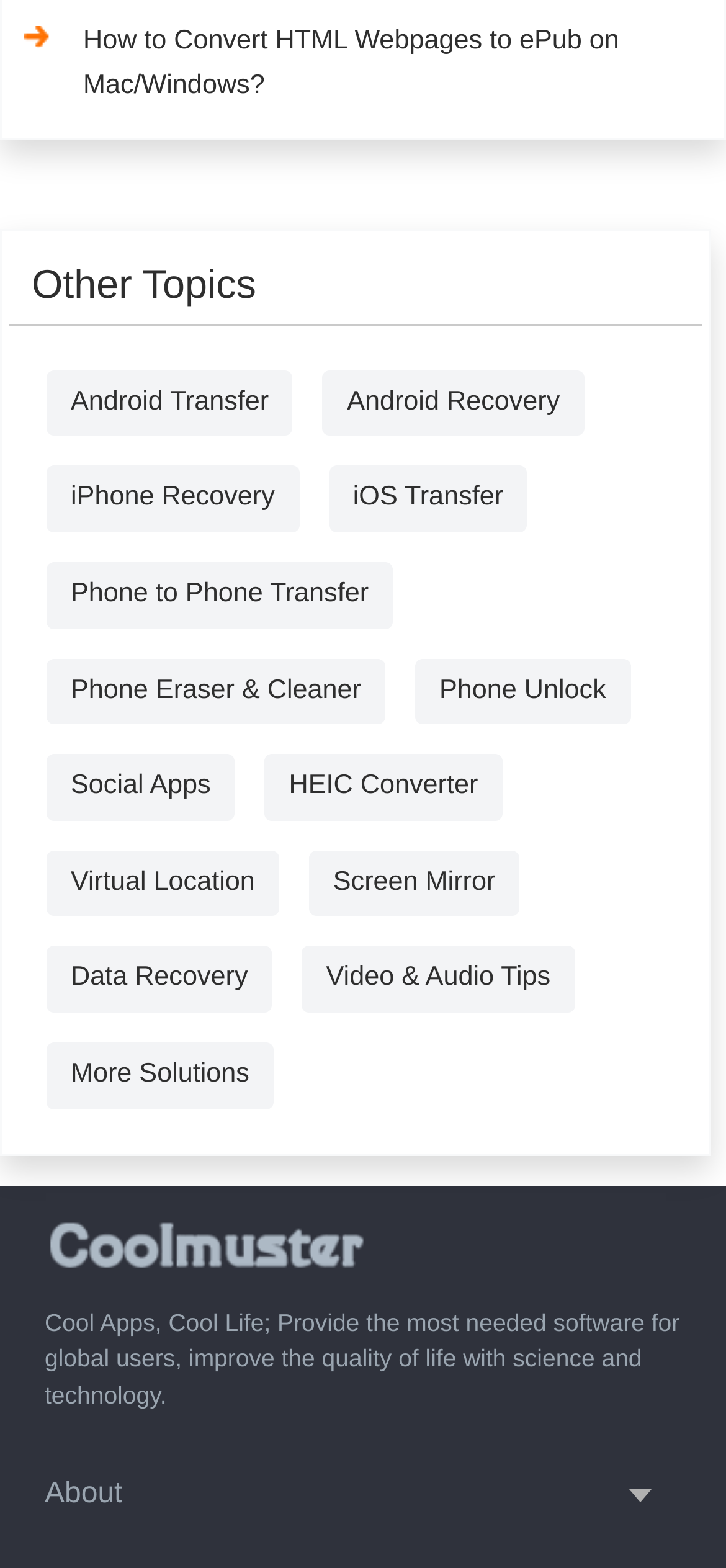Determine the bounding box coordinates of the target area to click to execute the following instruction: "contact the author."

None